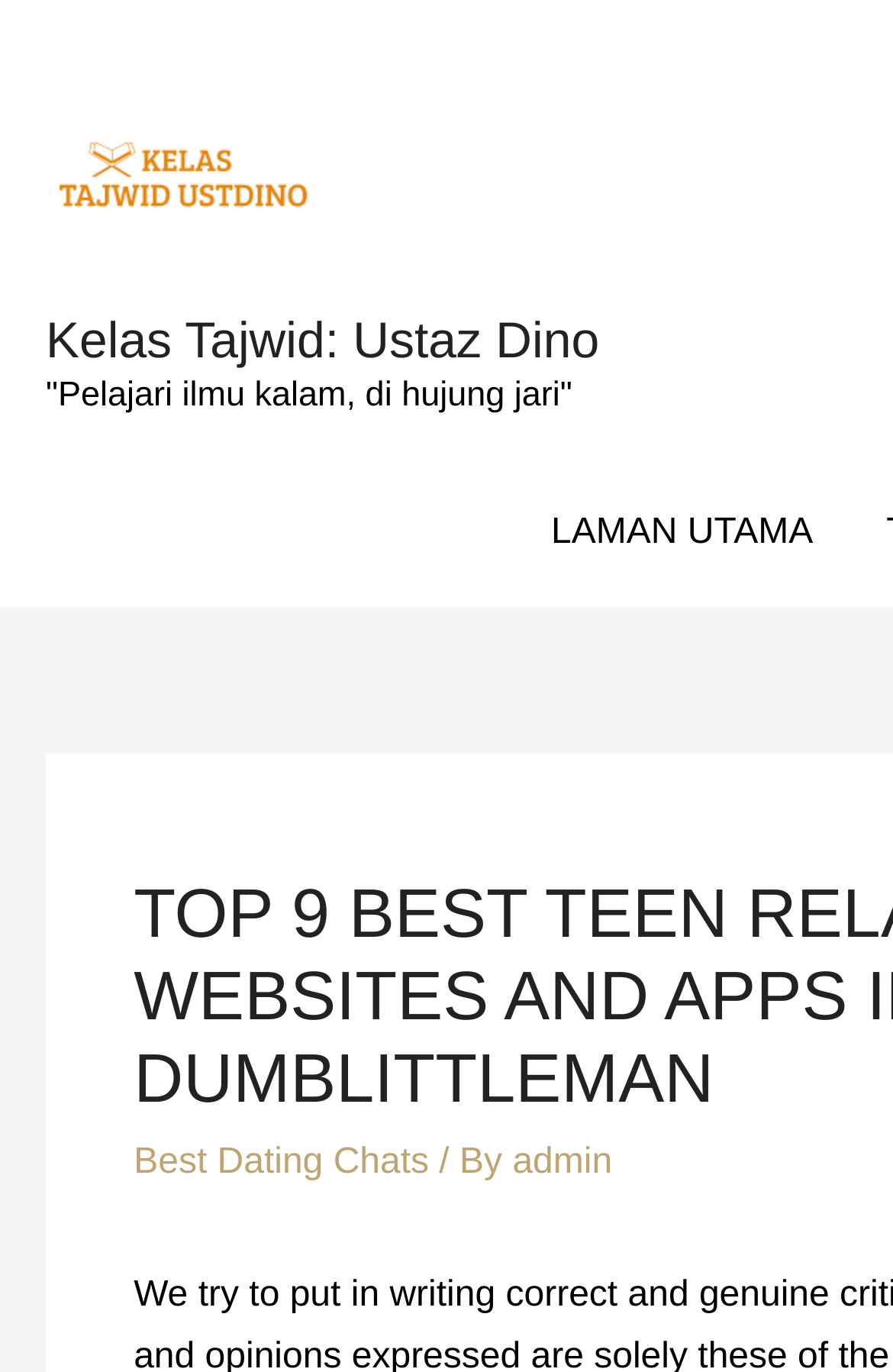Determine the bounding box for the described HTML element: "alt="Kelas Tajwid: Ustaz Dino"". Ensure the coordinates are four float numbers between 0 and 1 in the format [left, top, right, bottom].

[0.051, 0.112, 0.359, 0.141]